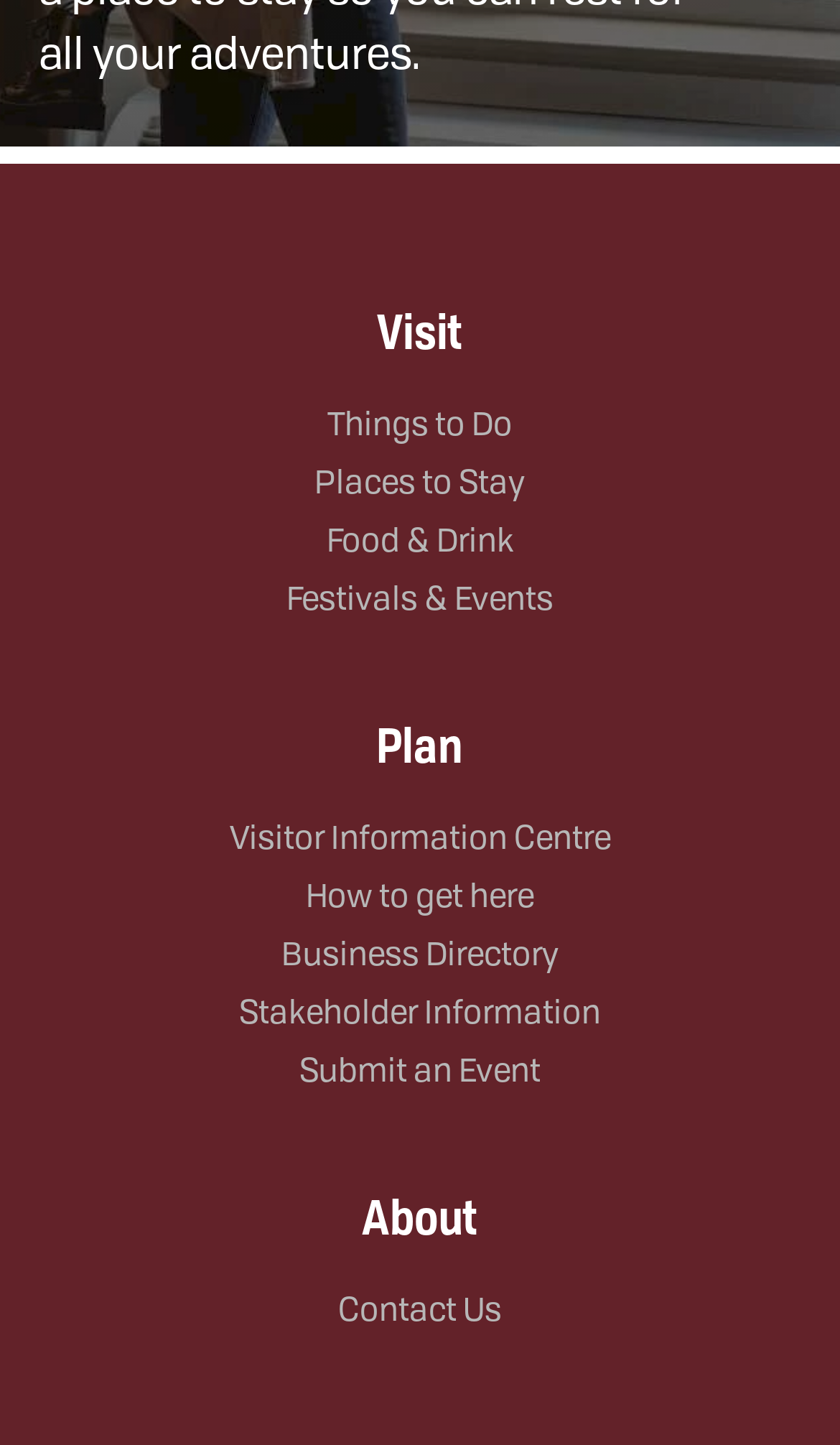Find the bounding box coordinates of the clickable region needed to perform the following instruction: "Visit Things to Do page". The coordinates should be provided as four float numbers between 0 and 1, i.e., [left, top, right, bottom].

[0.39, 0.28, 0.61, 0.307]